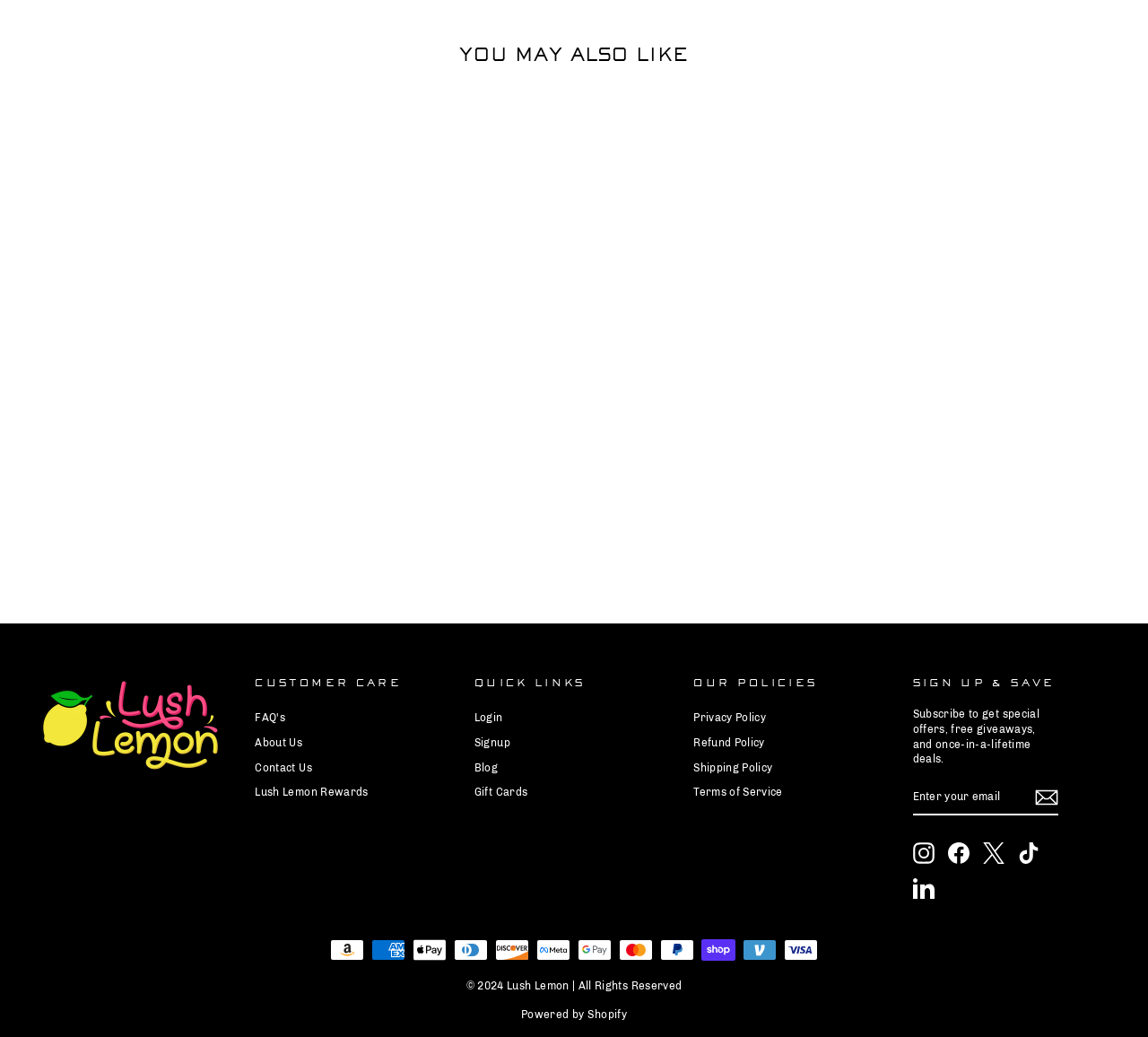Please identify the bounding box coordinates of the element that needs to be clicked to perform the following instruction: "Subscribe to the newsletter".

[0.902, 0.759, 0.922, 0.78]